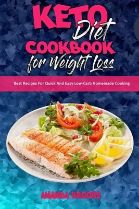Please provide a comprehensive response to the question below by analyzing the image: 
What is the focus of the cookbook?

The title of the cookbook, 'Keto Diet Cookbook for Weight Loss', clearly conveys that the book is focused on providing recipes that cater to individuals seeking to lose weight while following a ketogenic diet.